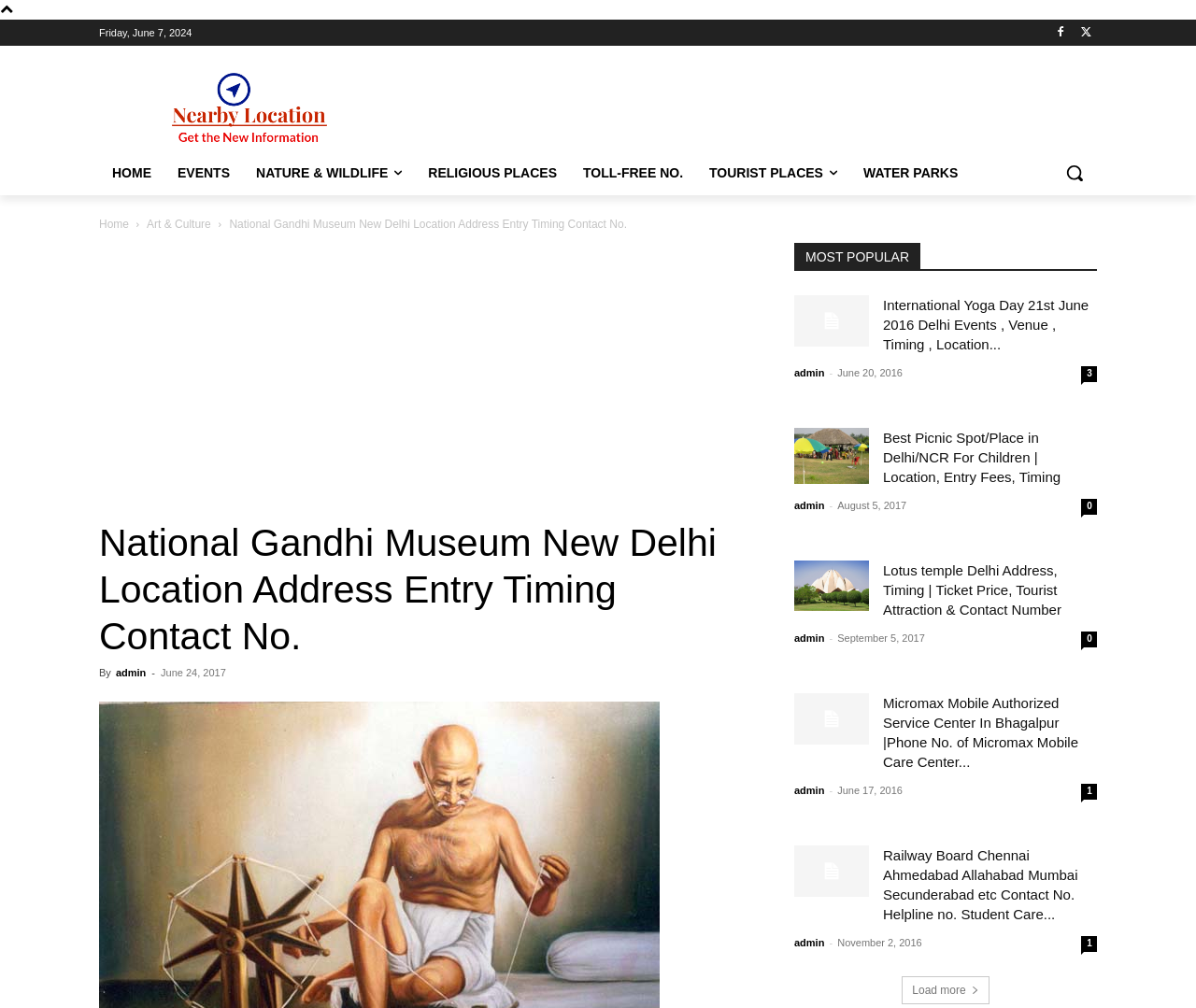Determine the main headline from the webpage and extract its text.

National Gandhi Museum New Delhi Location Address Entry Timing Contact No.